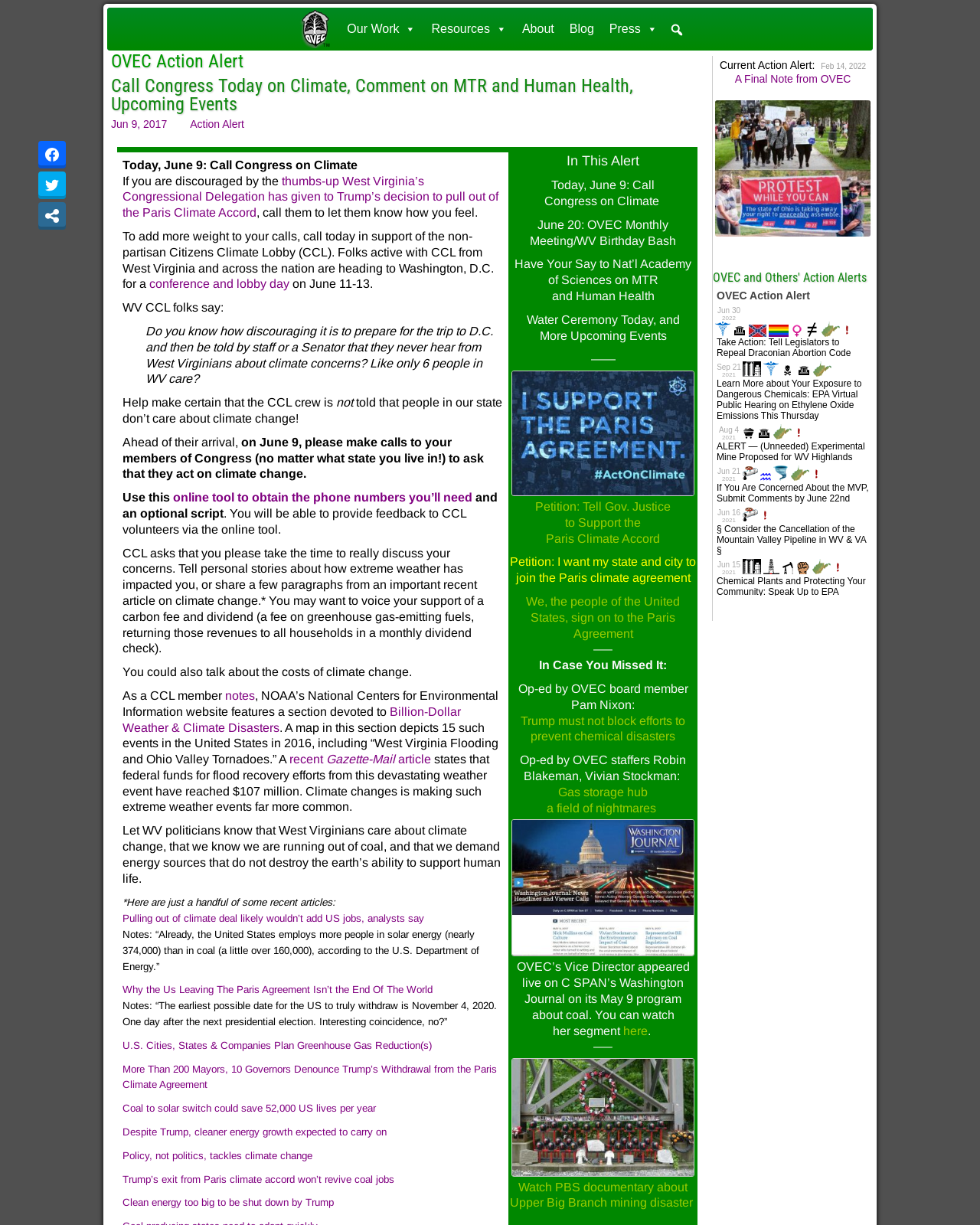What is the number of jobs in solar energy mentioned in the article?
Answer the question with just one word or phrase using the image.

374,000